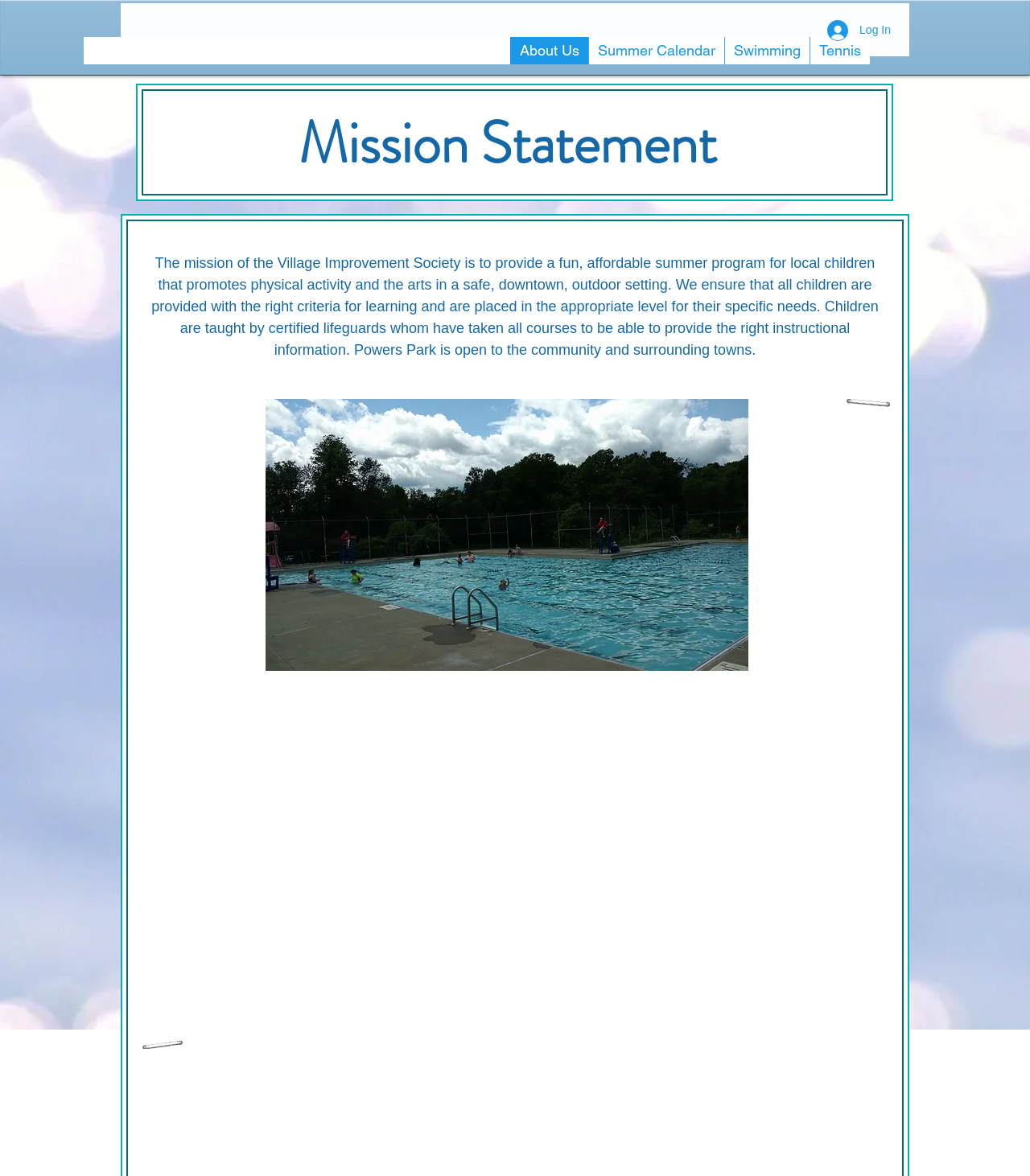Provide the bounding box coordinates of the HTML element described by the text: "Ethical blog". The coordinates should be in the format [left, top, right, bottom] with values between 0 and 1.

None